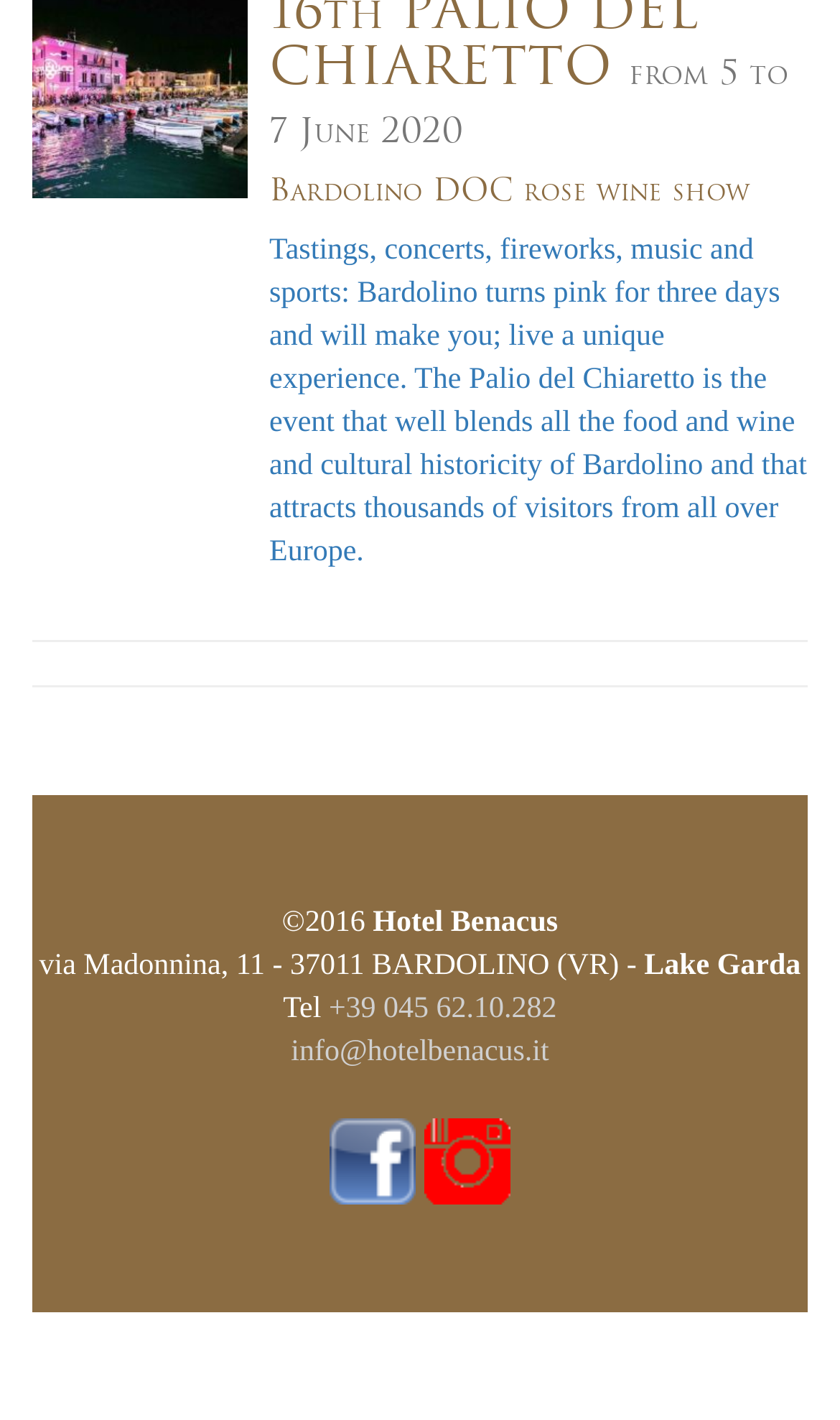What is the phone number of Hotel Benacus?
Please use the image to provide a one-word or short phrase answer.

+39 045 62.10.282